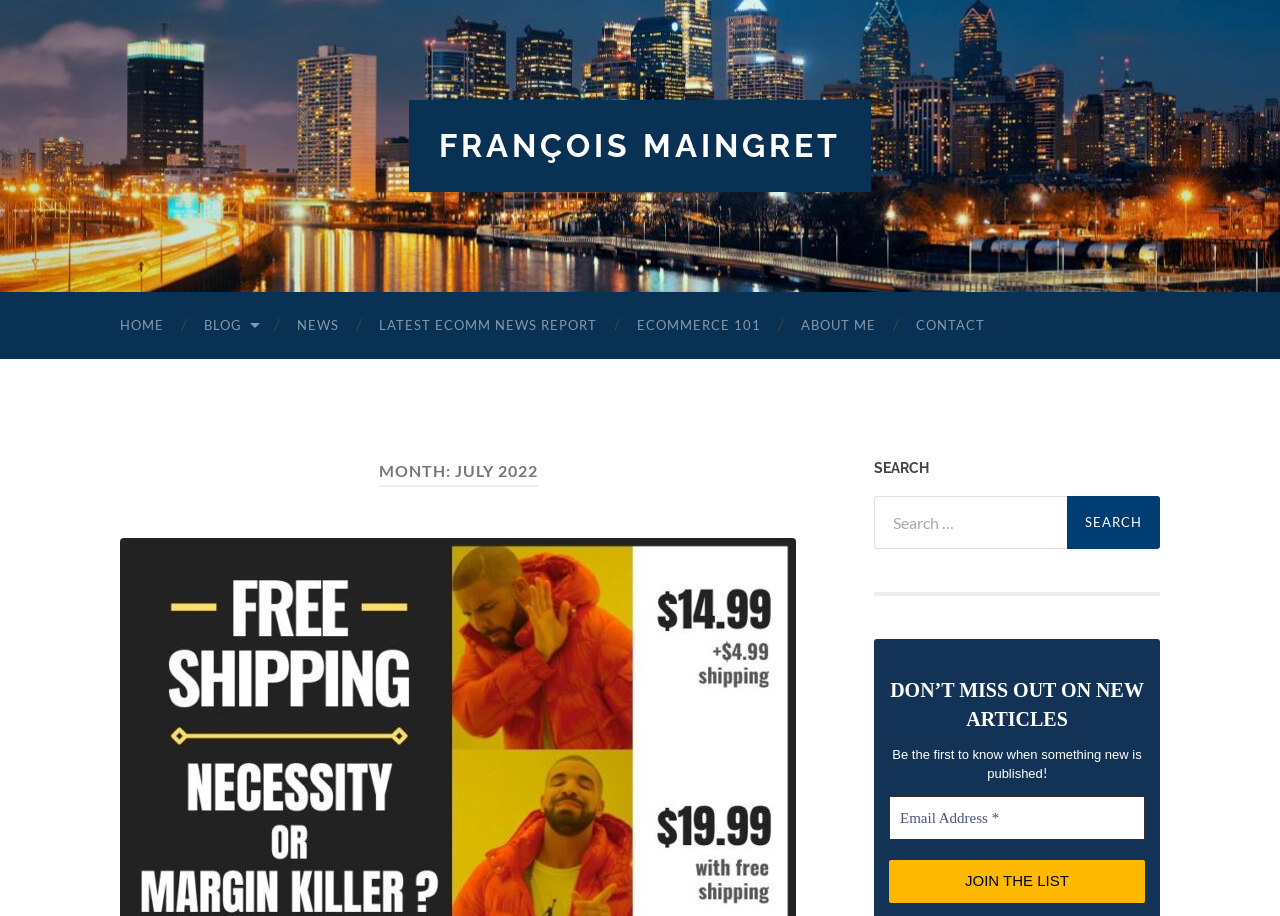Based on the description "alt="Heimat Didone"", find the bounding box of the specified UI element.

None